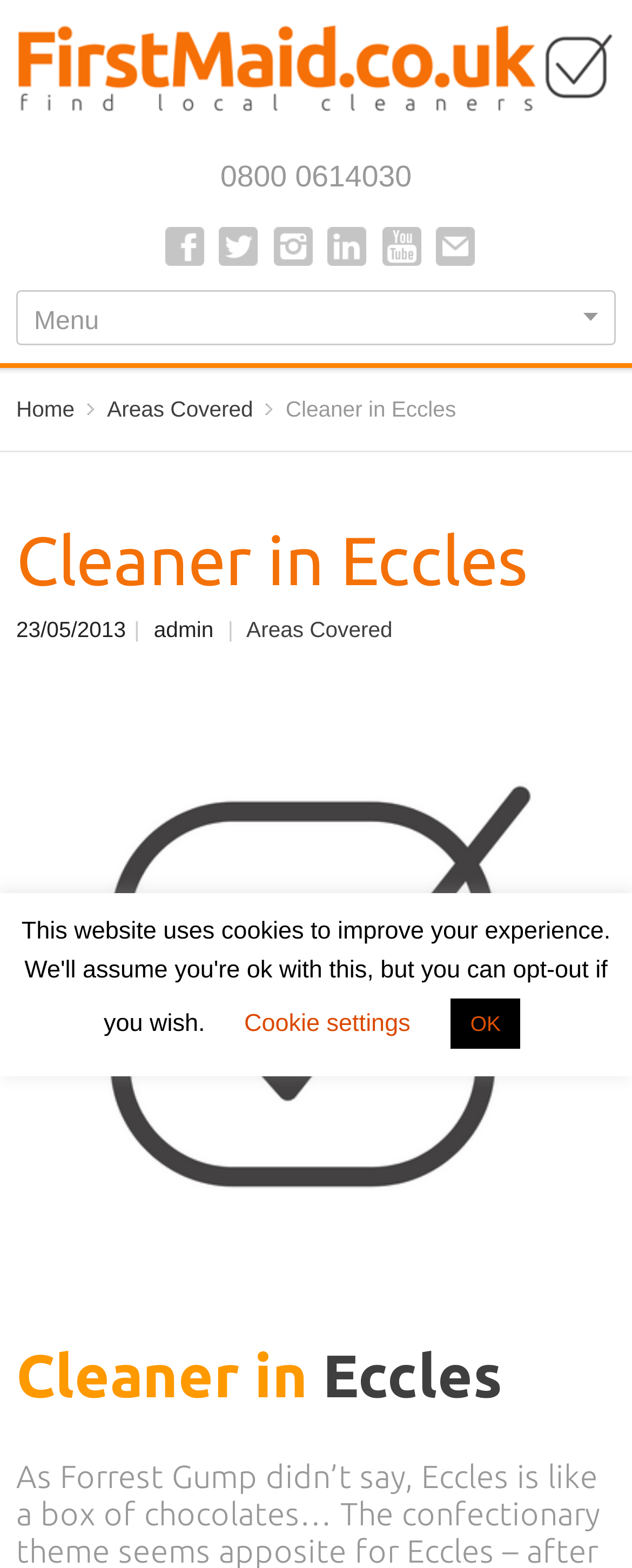Determine the bounding box coordinates of the clickable area required to perform the following instruction: "Click the Eccles link". The coordinates should be represented as four float numbers between 0 and 1: [left, top, right, bottom].

[0.51, 0.856, 0.795, 0.899]